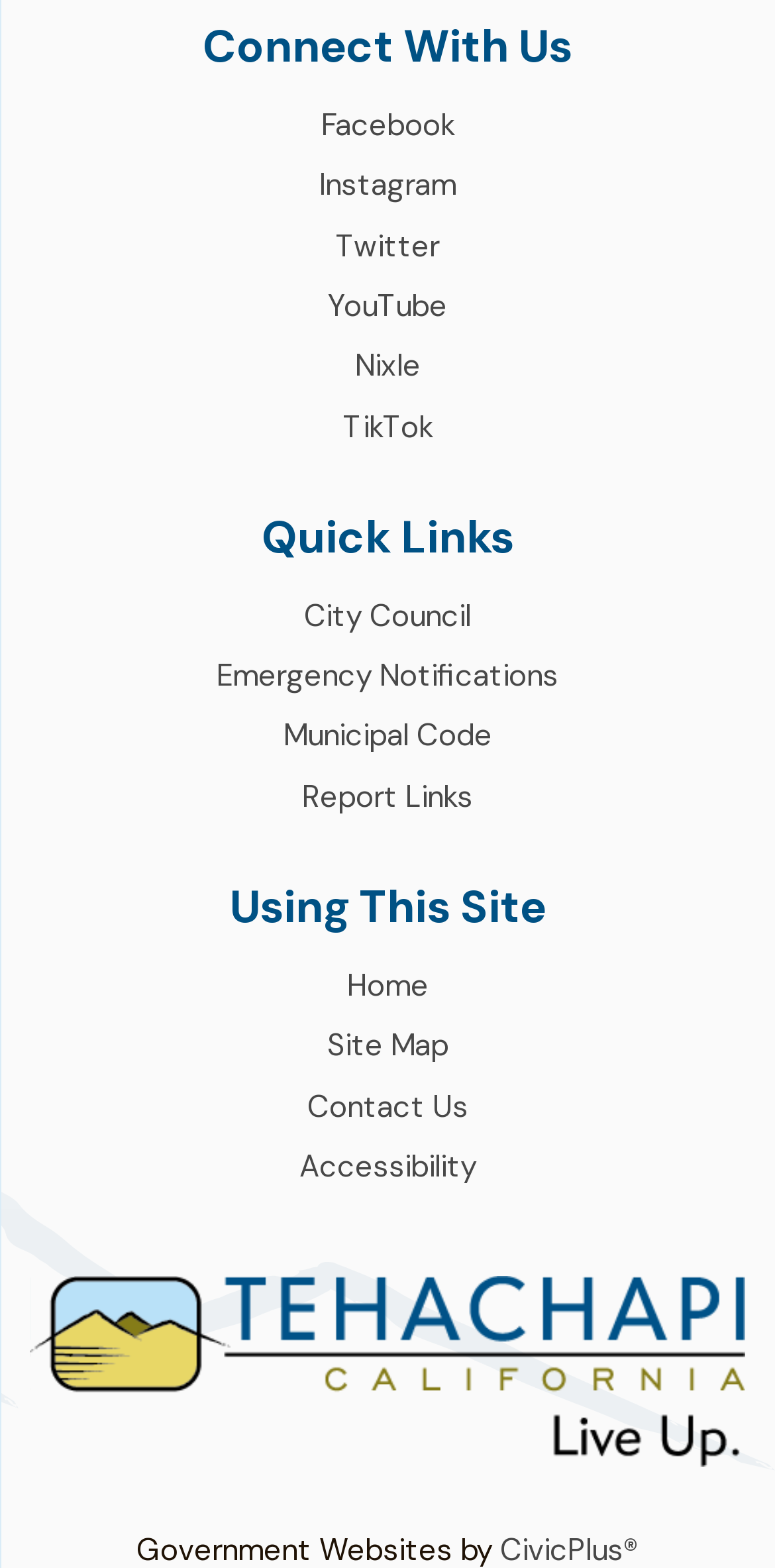Use a single word or phrase to respond to the question:
How many regions are available on the webpage?

3